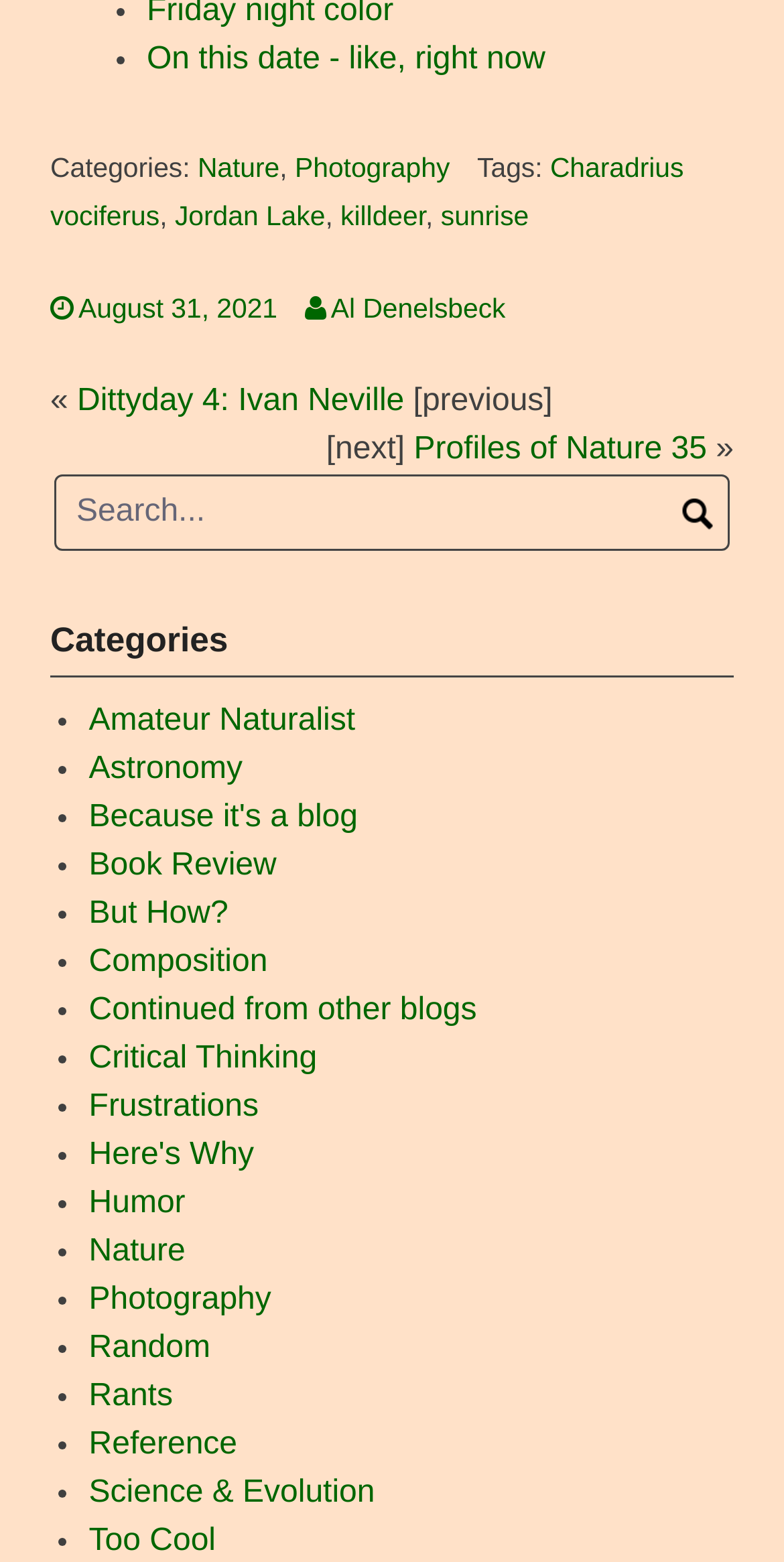How many categories are listed on the webpage?
Using the image as a reference, give a one-word or short phrase answer.

27